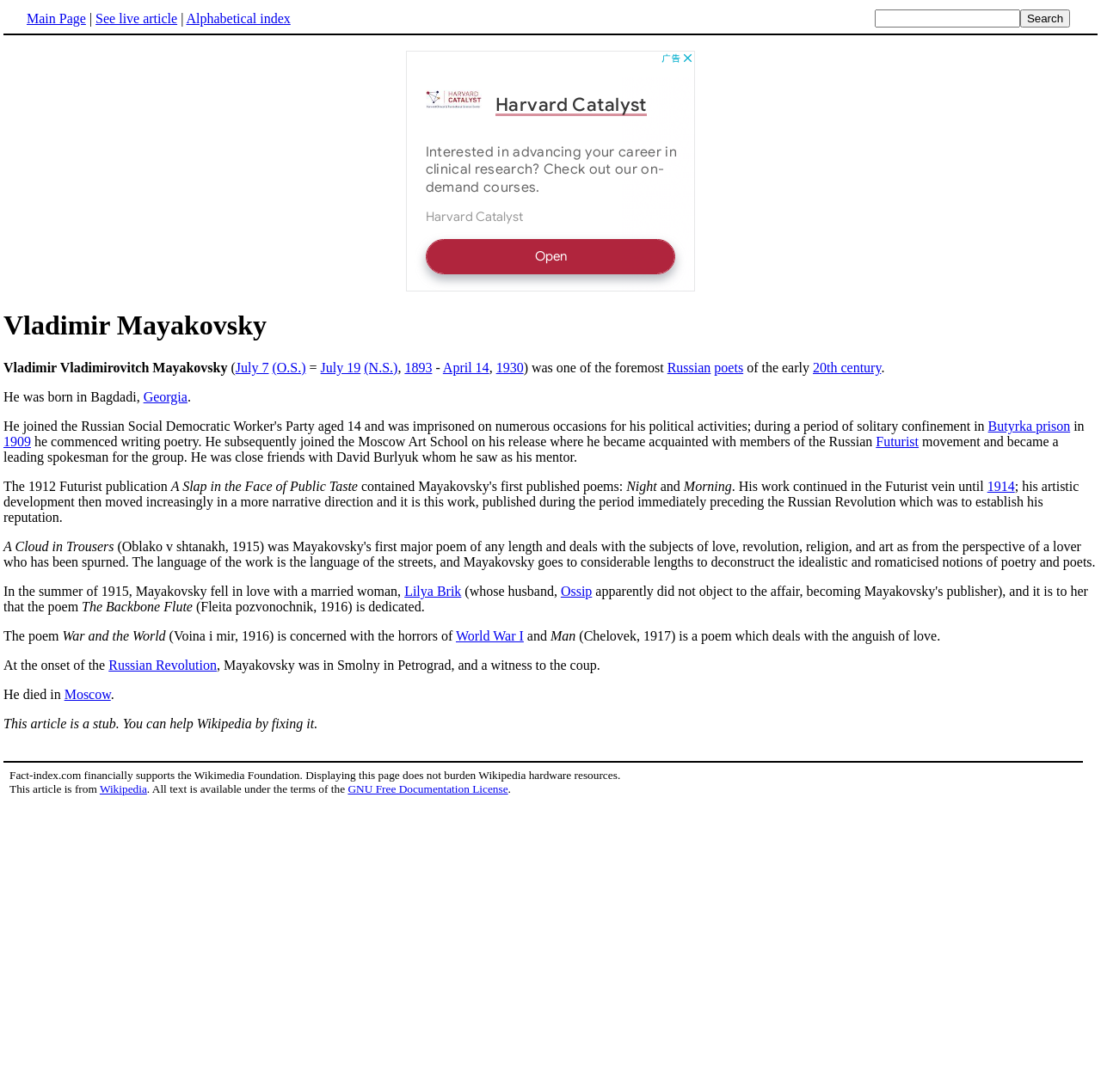Can you determine the bounding box coordinates of the area that needs to be clicked to fulfill the following instruction: "Click the 'Der Ford Explorer auf dem DTE Prüfstand' link"?

None